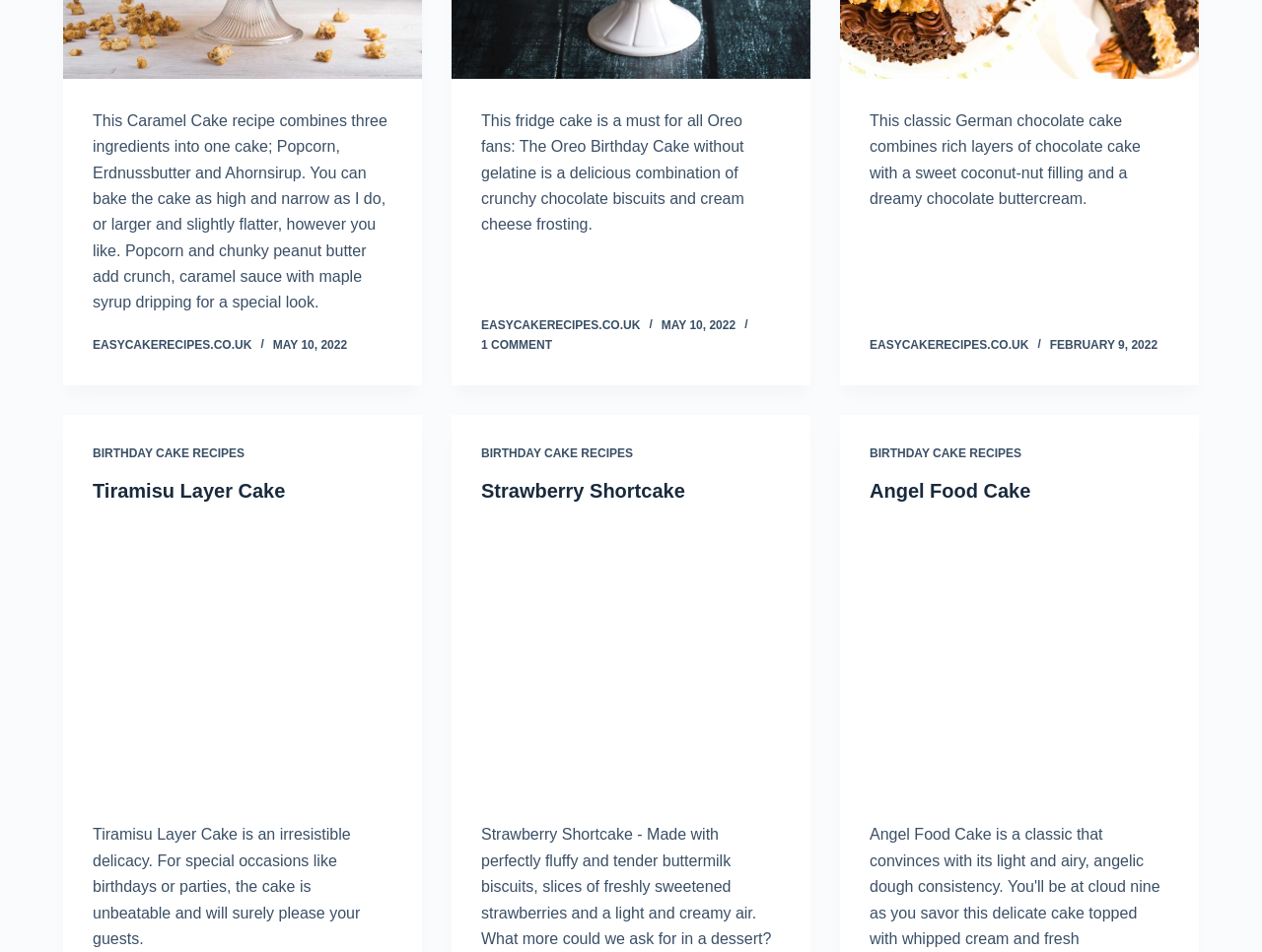Based on the element description Birthday Cake Recipes, identify the bounding box coordinates for the UI element. The coordinates should be in the format (top-left x, top-left y, bottom-right x, bottom-right y) and within the 0 to 1 range.

[0.073, 0.469, 0.194, 0.483]